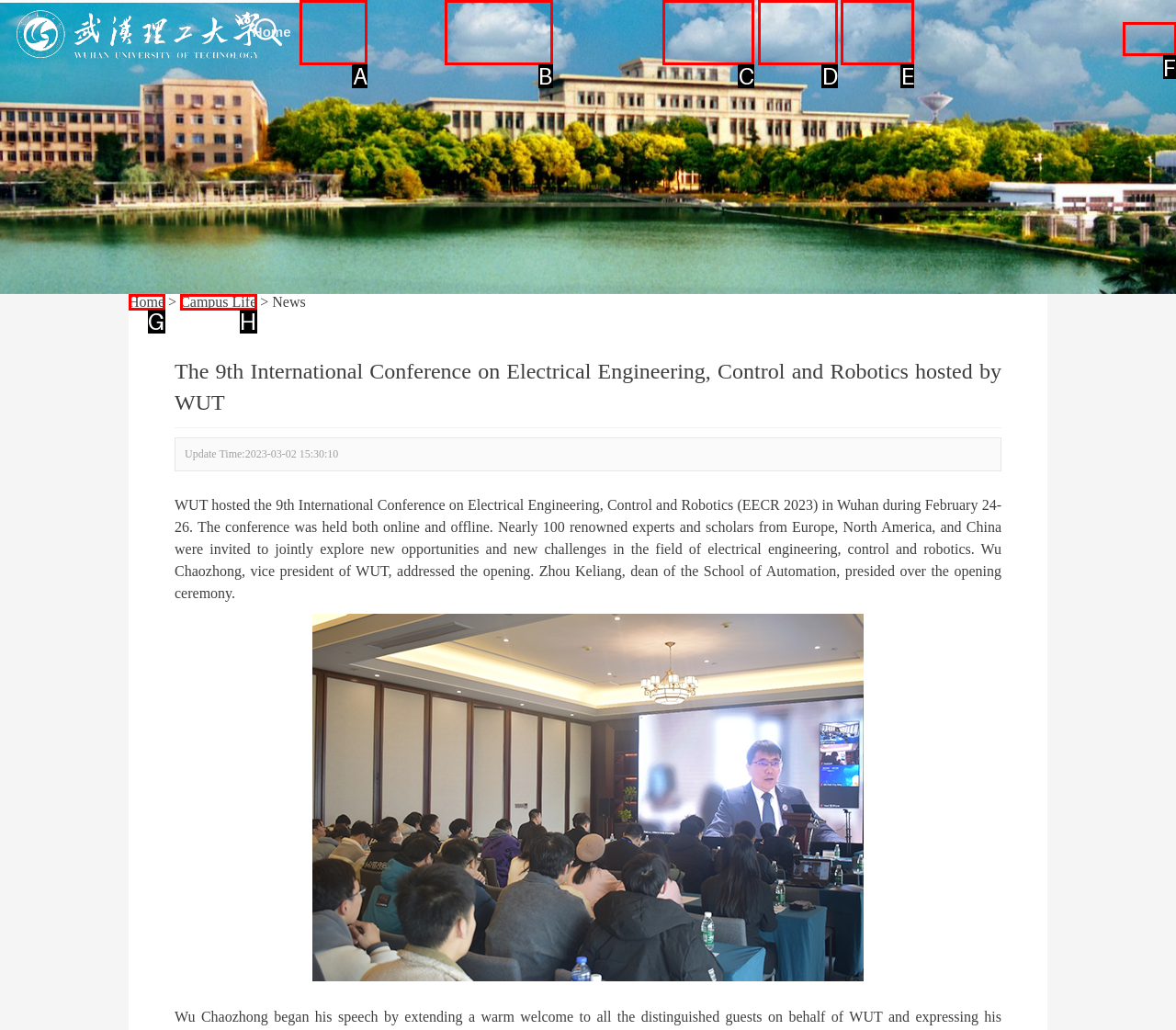Select the appropriate HTML element that needs to be clicked to execute the following task: search in the search bar. Respond with the letter of the option.

F